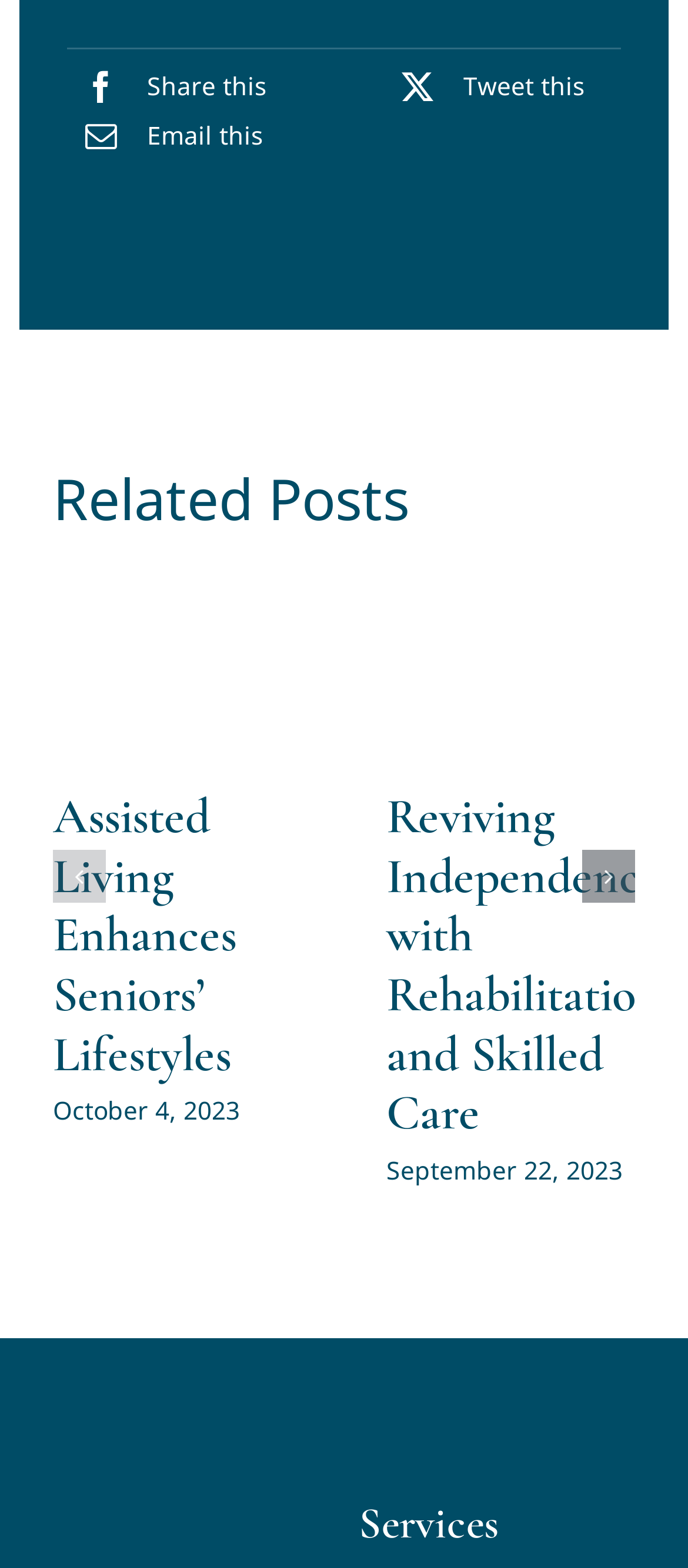What is the purpose of the button at the bottom left of the page?
Refer to the screenshot and respond with a concise word or phrase.

Previous slide